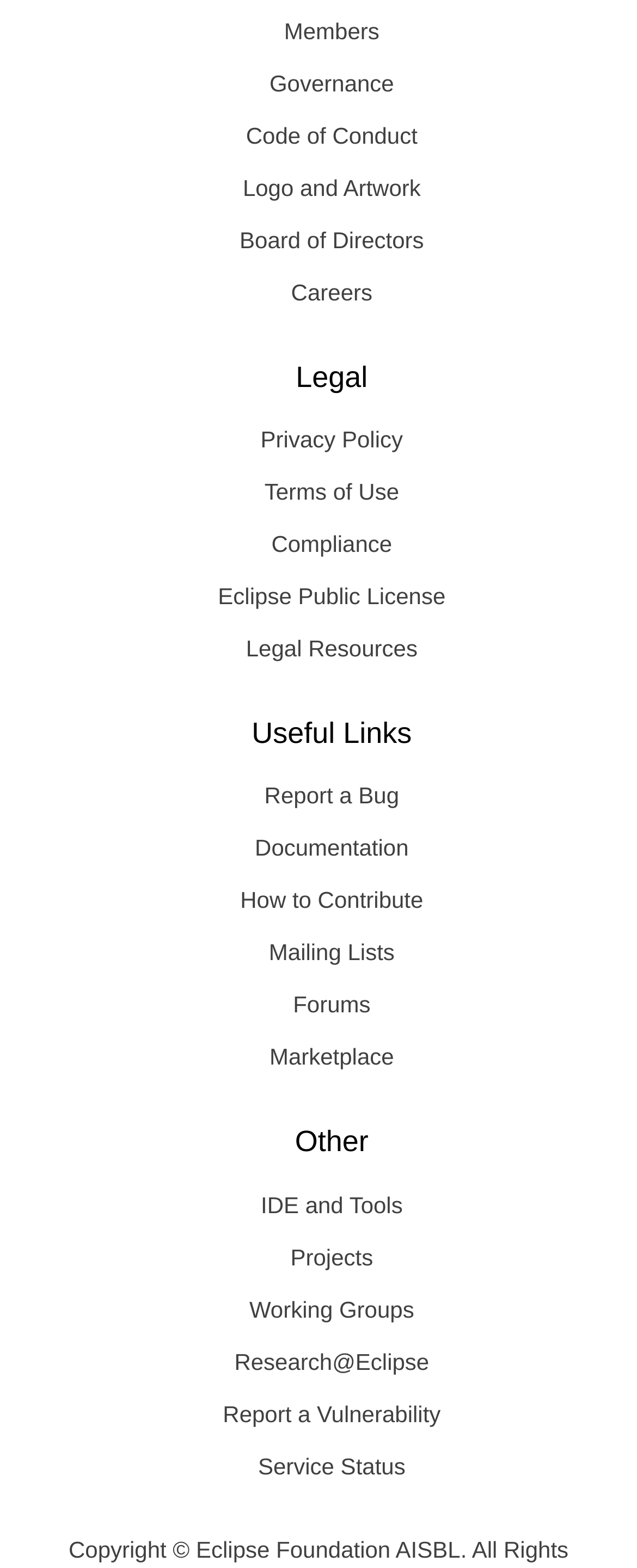Please answer the following question using a single word or phrase: 
How many links are there on the webpage?

23